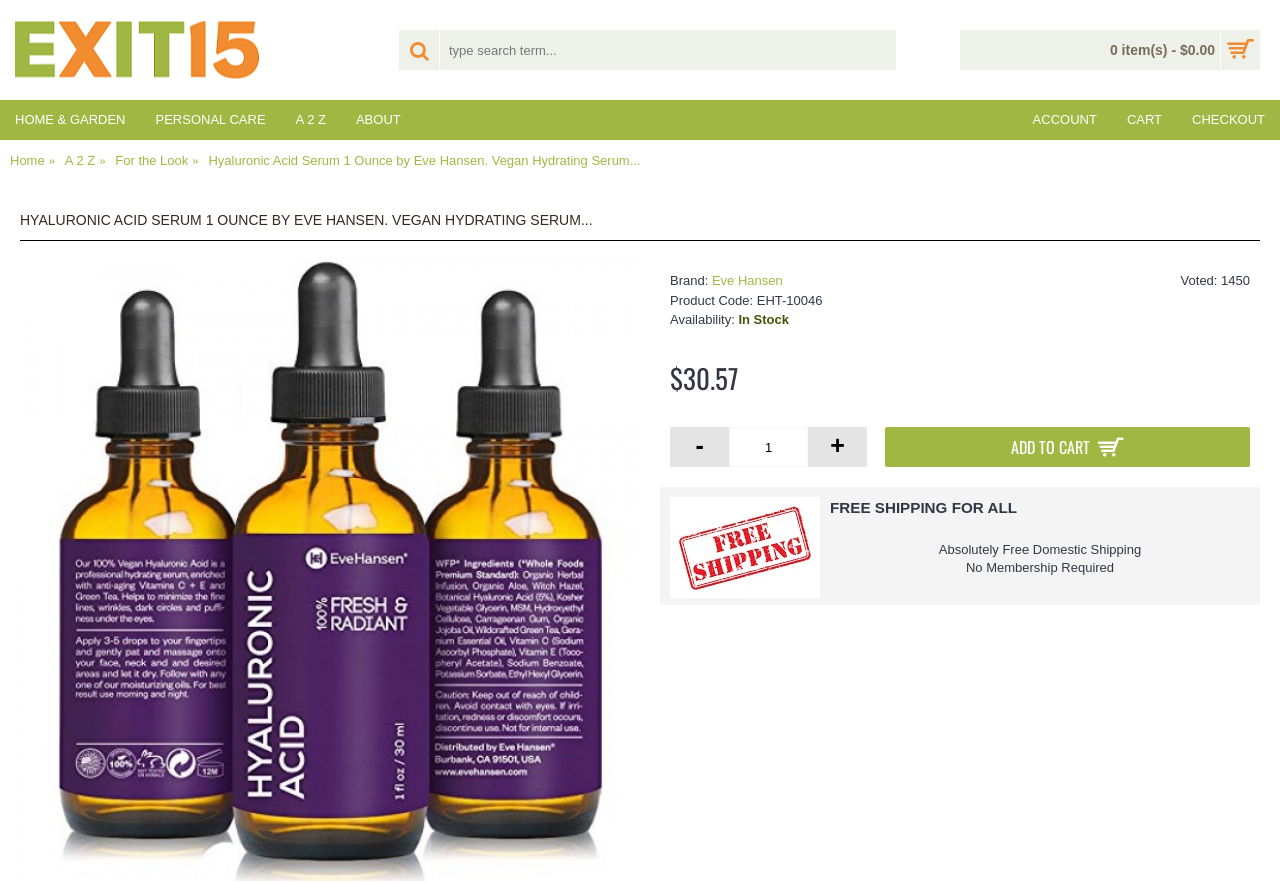What is the brand of the product?
Look at the image and provide a short answer using one word or a phrase.

Eve Hansen